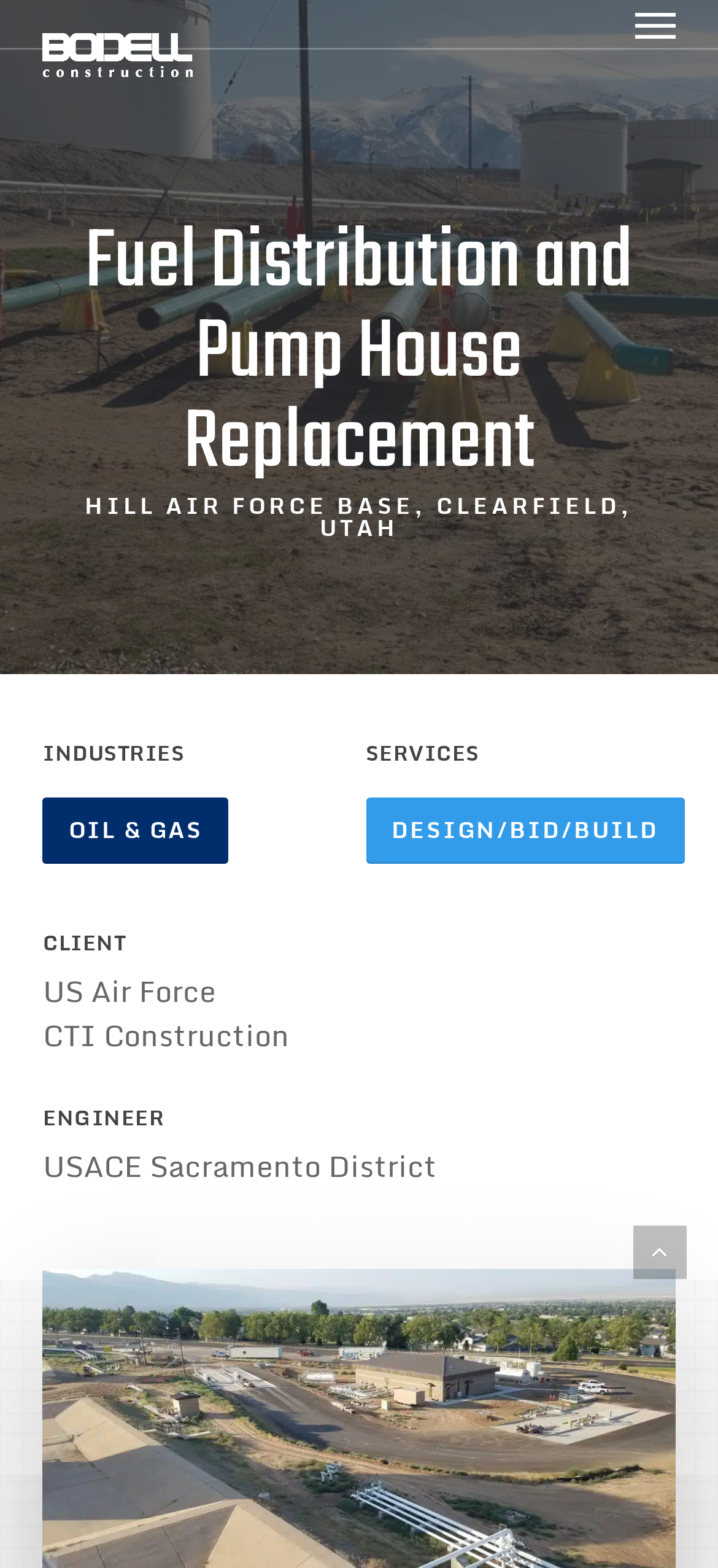Find the bounding box of the UI element described as: "Property analysis/research". The bounding box coordinates should be given as four float values between 0 and 1, i.e., [left, top, right, bottom].

None